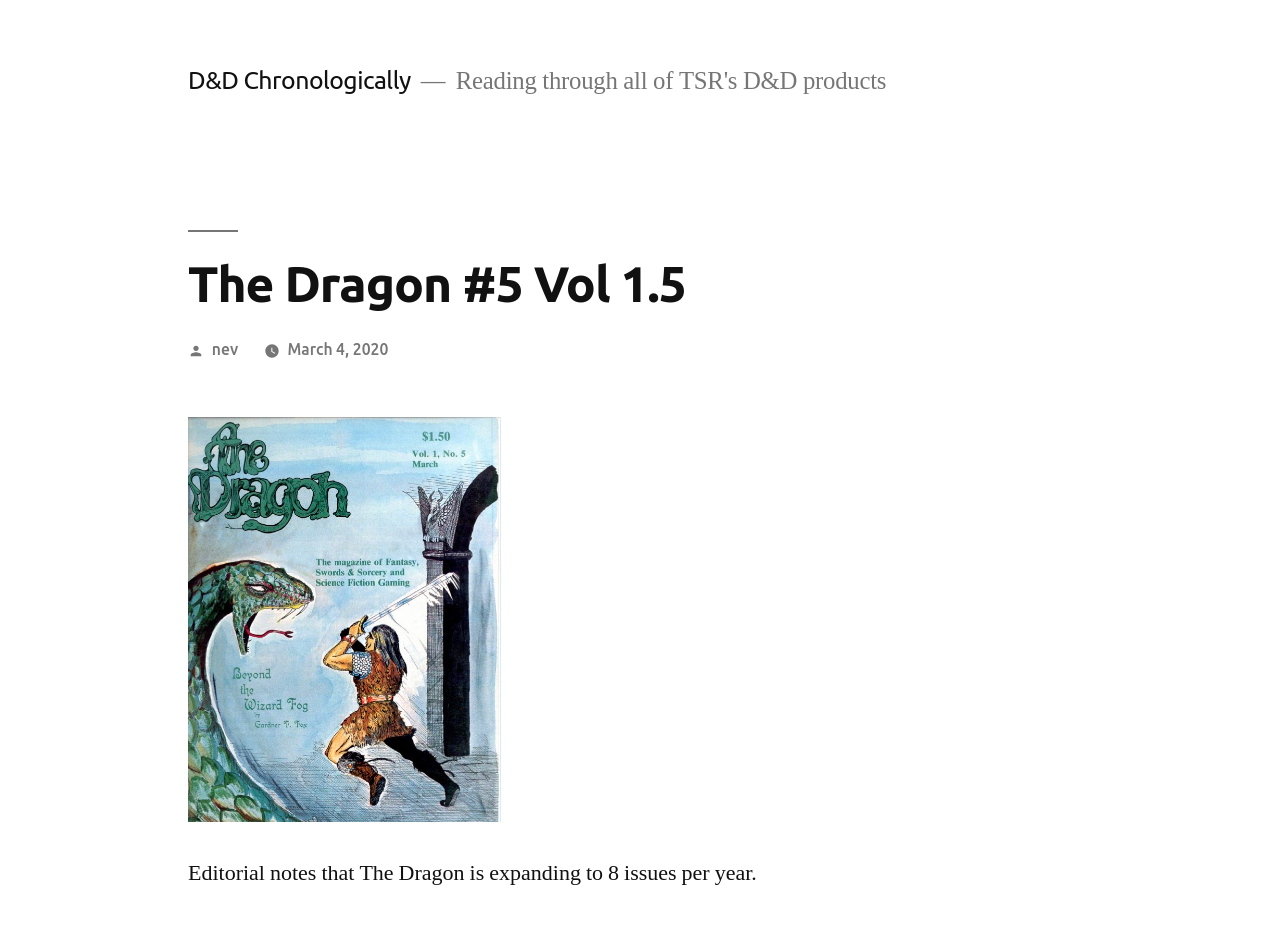Please provide a detailed answer to the question below by examining the image:
What is the purpose of the figure in the article?

The figure is likely an illustration or an image related to the article, as it is placed below the title and author information. Its purpose is to provide a visual representation of the topic being discussed in the article.